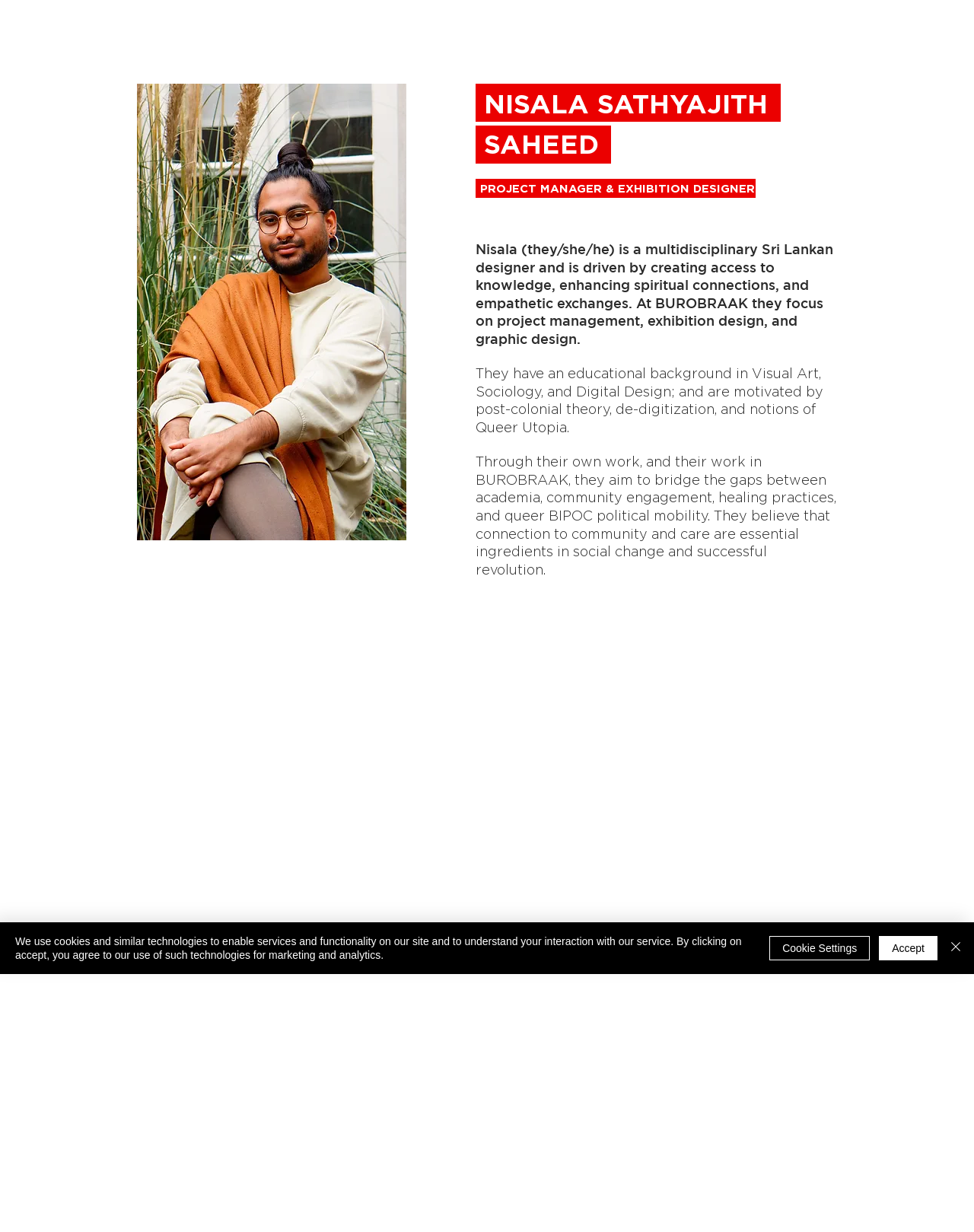Respond with a single word or phrase:
What is the profession of Nisala SathyaJith Saheed?

Project Manager & Exhibition Designer